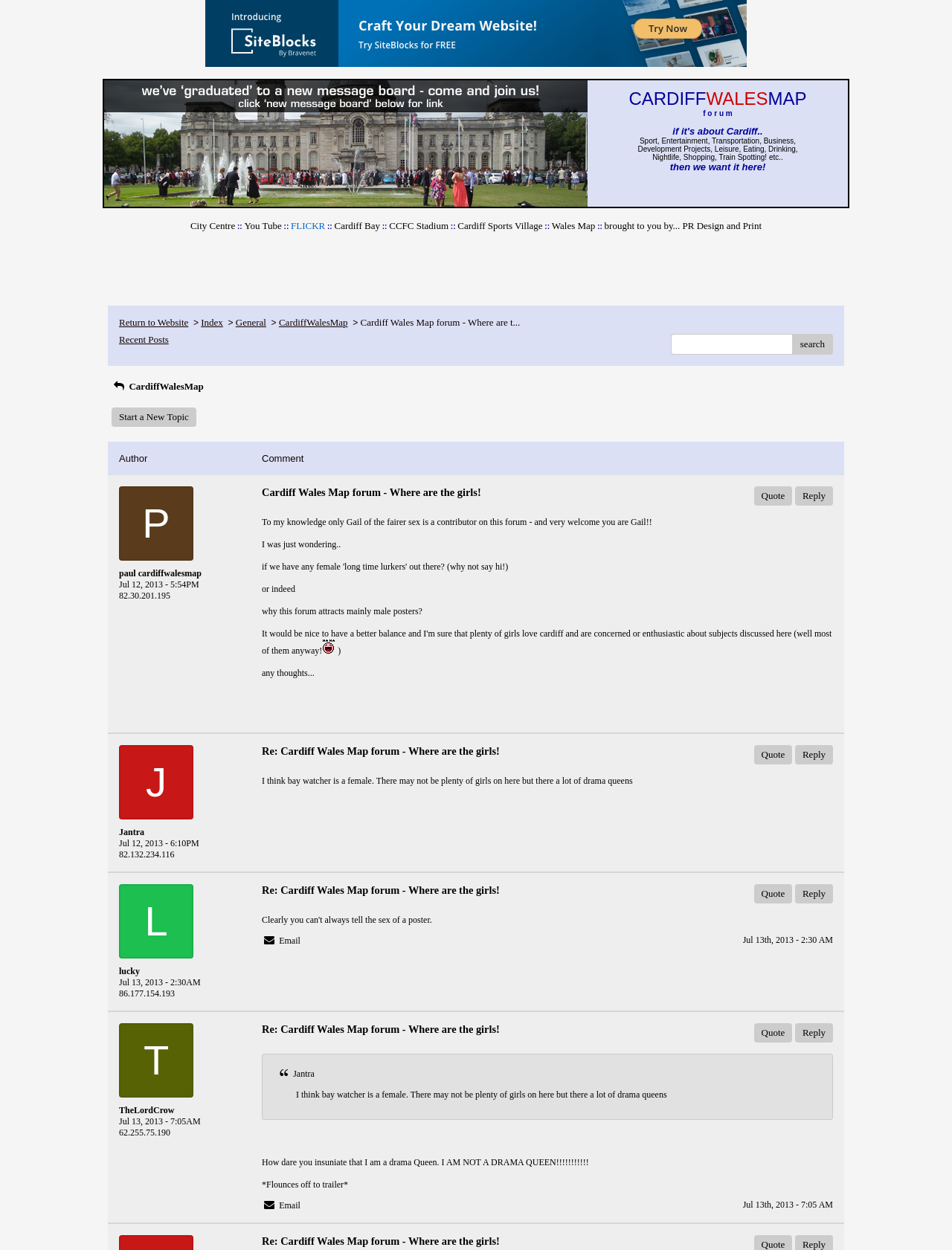Please identify the bounding box coordinates of the element I need to click to follow this instruction: "Read the BREAKING news".

None